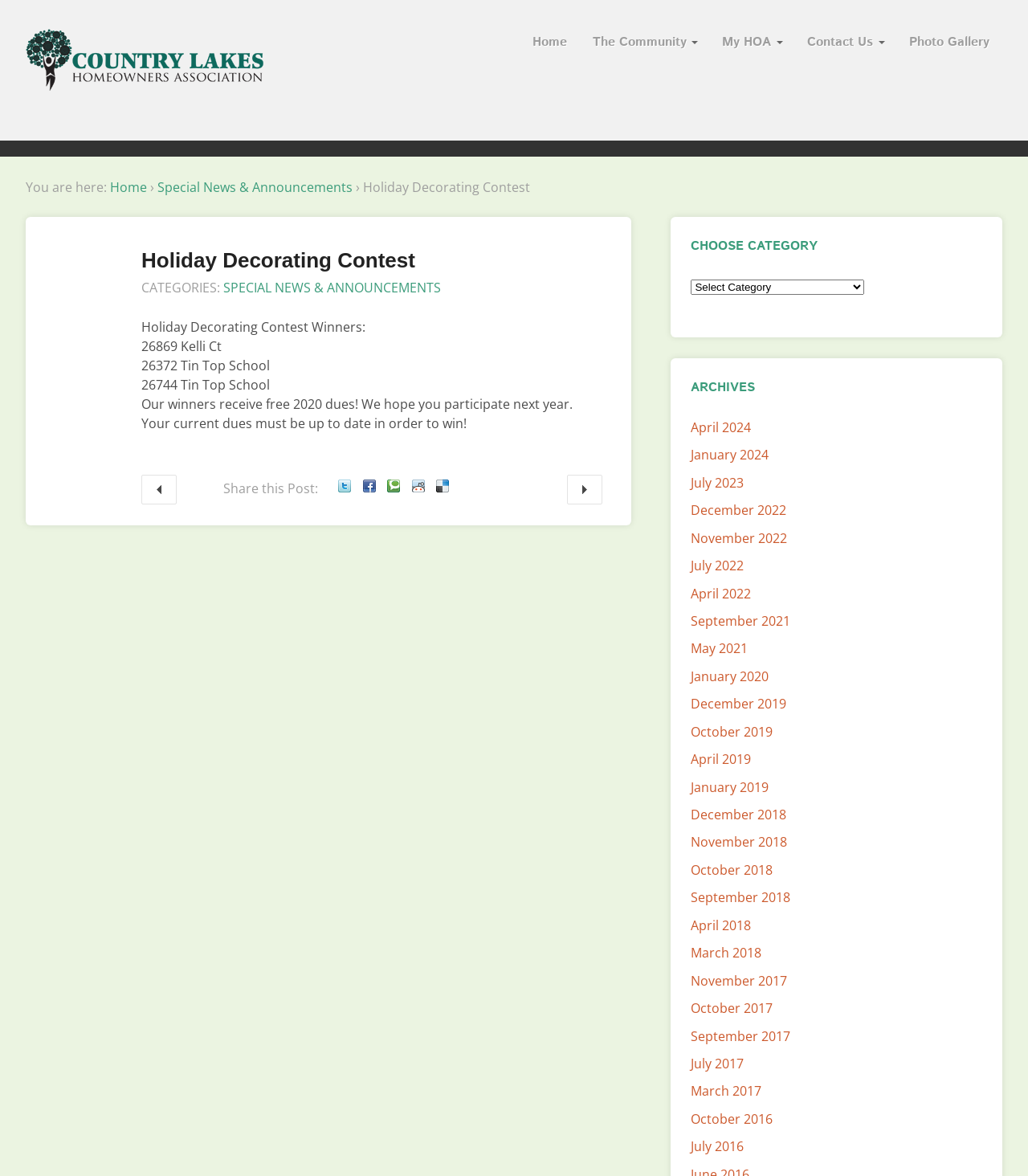Please identify the bounding box coordinates of the element that needs to be clicked to execute the following command: "Click on the Home link". Provide the bounding box using four float numbers between 0 and 1, formatted as [left, top, right, bottom].

[0.505, 0.025, 0.564, 0.048]